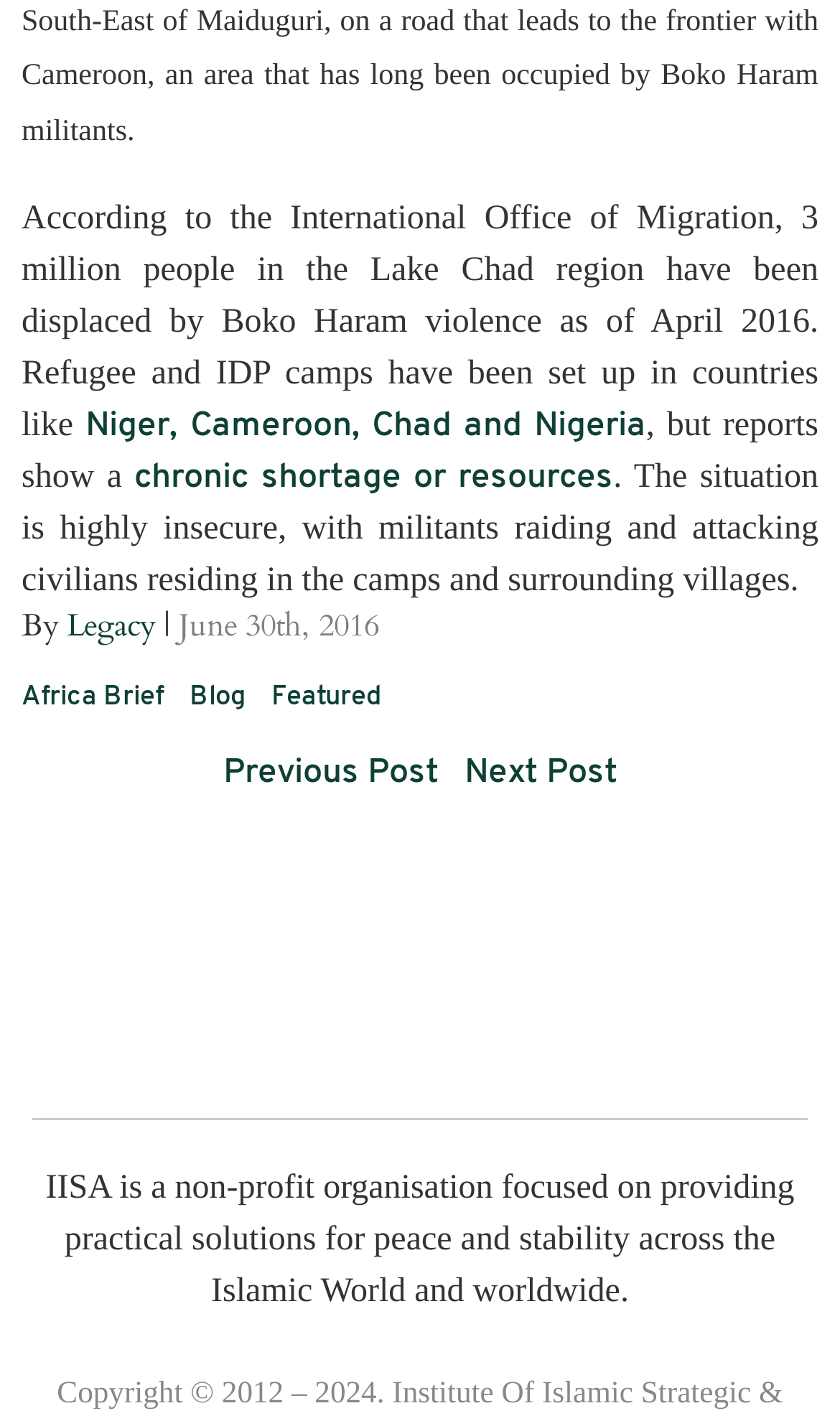Determine the bounding box coordinates for the element that should be clicked to follow this instruction: "Learn more about IISA". The coordinates should be given as four float numbers between 0 and 1, in the format [left, top, right, bottom].

[0.054, 0.823, 0.946, 0.922]